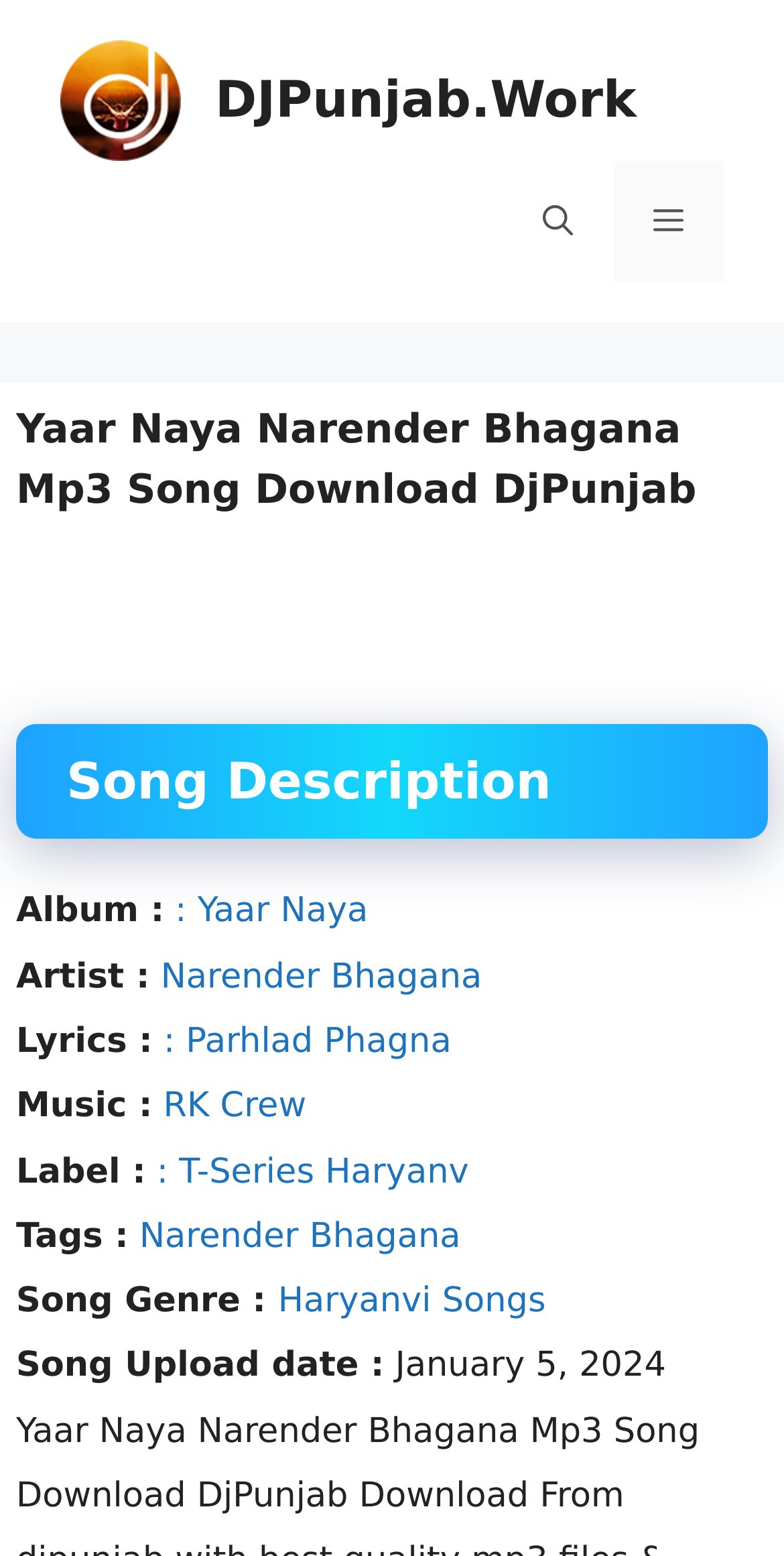Pinpoint the bounding box coordinates for the area that should be clicked to perform the following instruction: "Read about the website's diversity and inclusion policy".

None